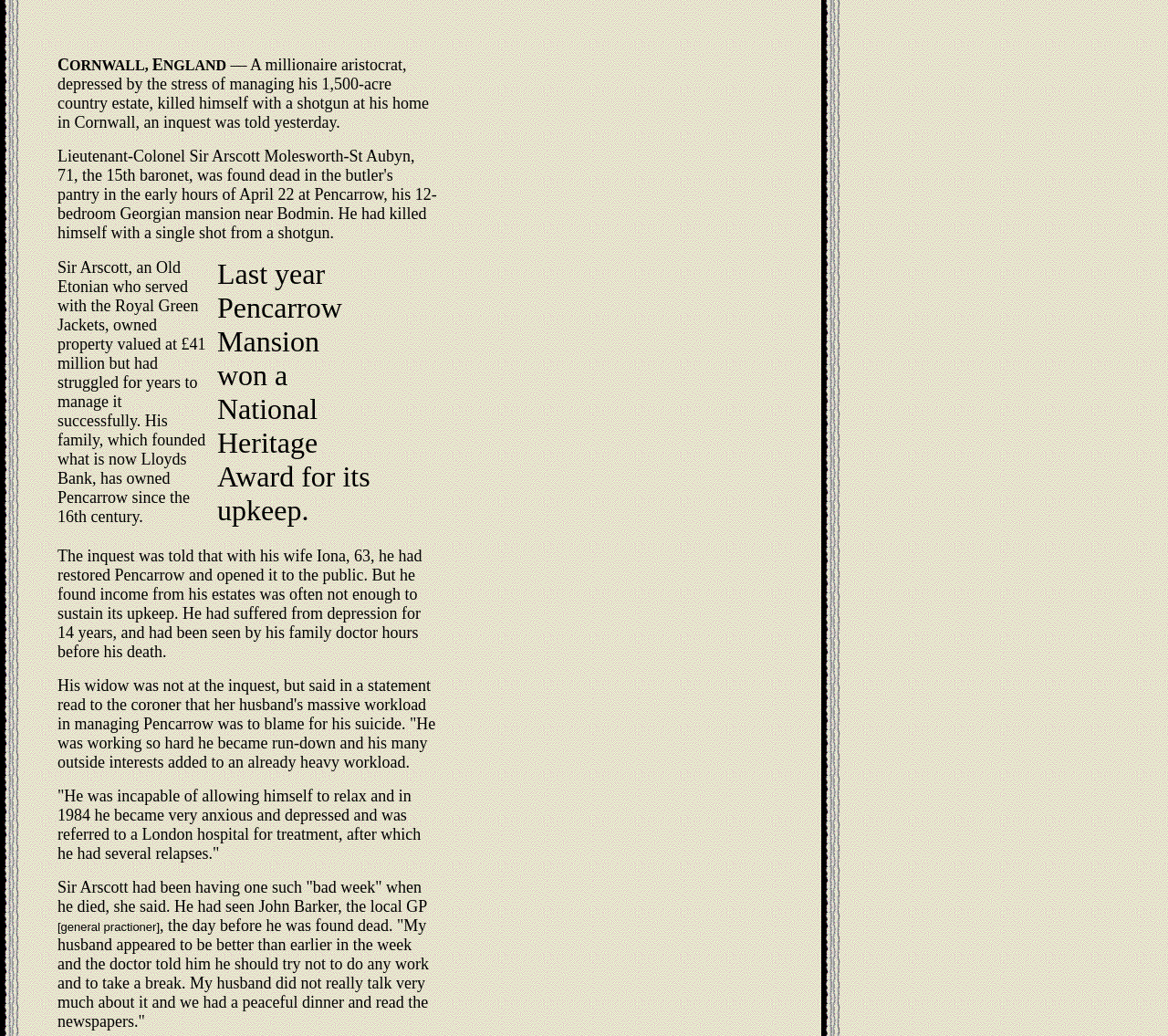What is the value of Sir Arscott's property?
Give a one-word or short phrase answer based on the image.

£41 million